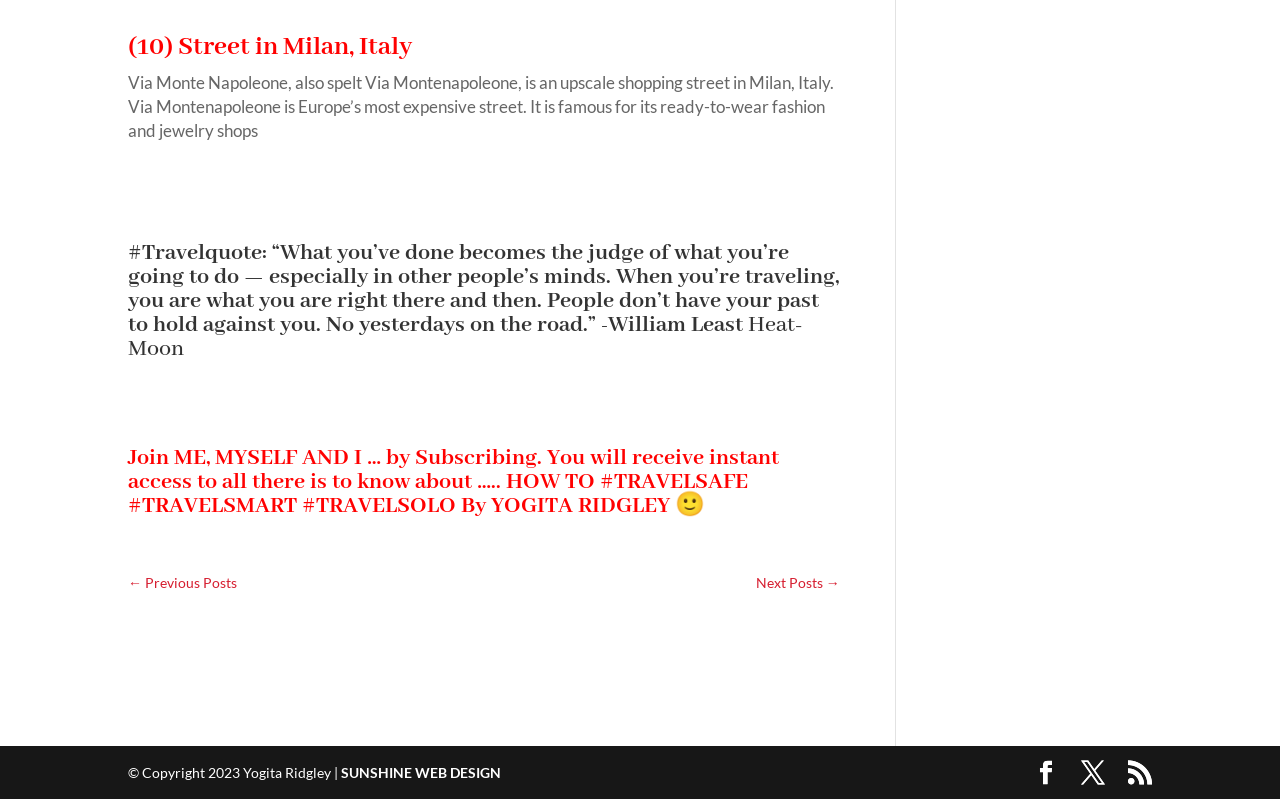Kindly respond to the following question with a single word or a brief phrase: 
How many navigation links are available at the bottom of the page?

3